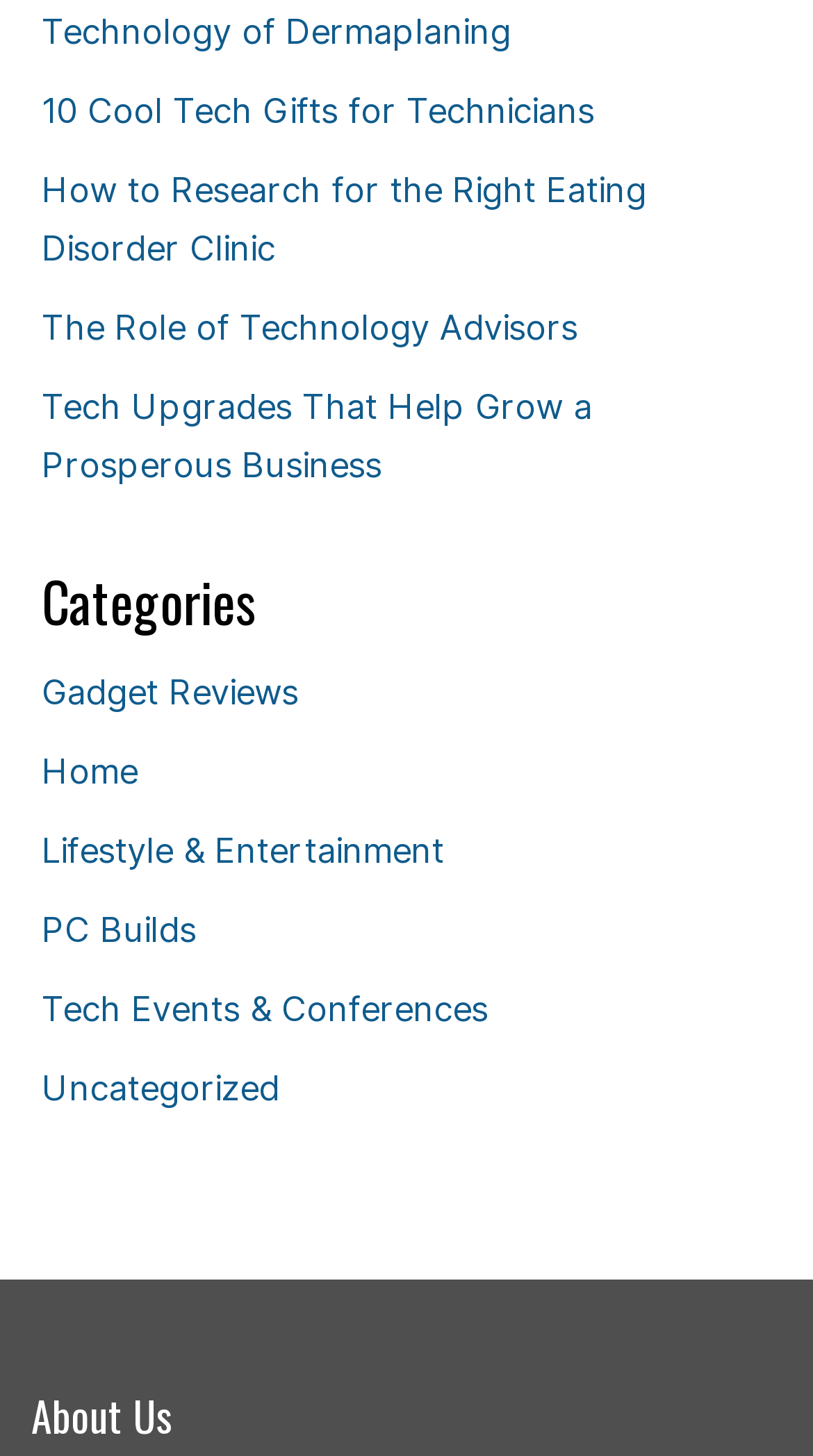Answer this question in one word or a short phrase: What is the category of 'Gadget Reviews'?

Link